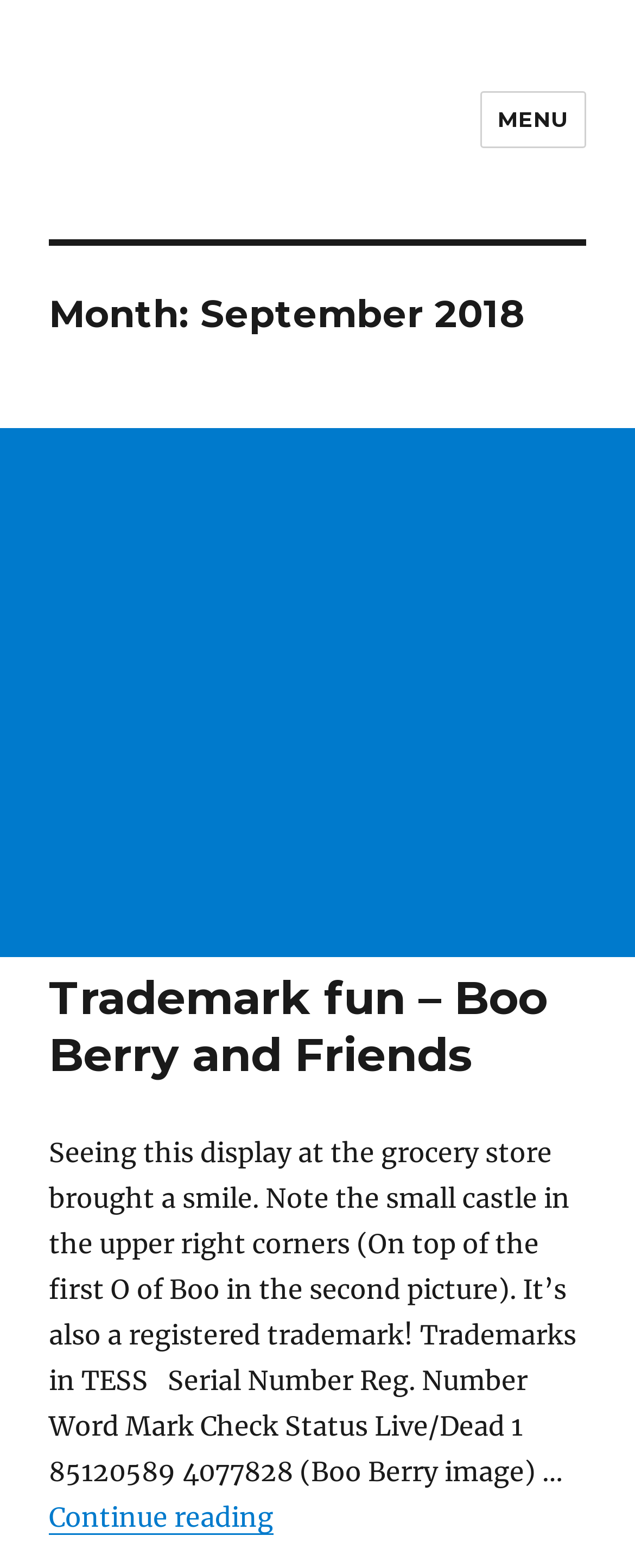What is the purpose of the small castle in the upper right corner?
Identify the answer in the screenshot and reply with a single word or phrase.

It’s a registered trademark